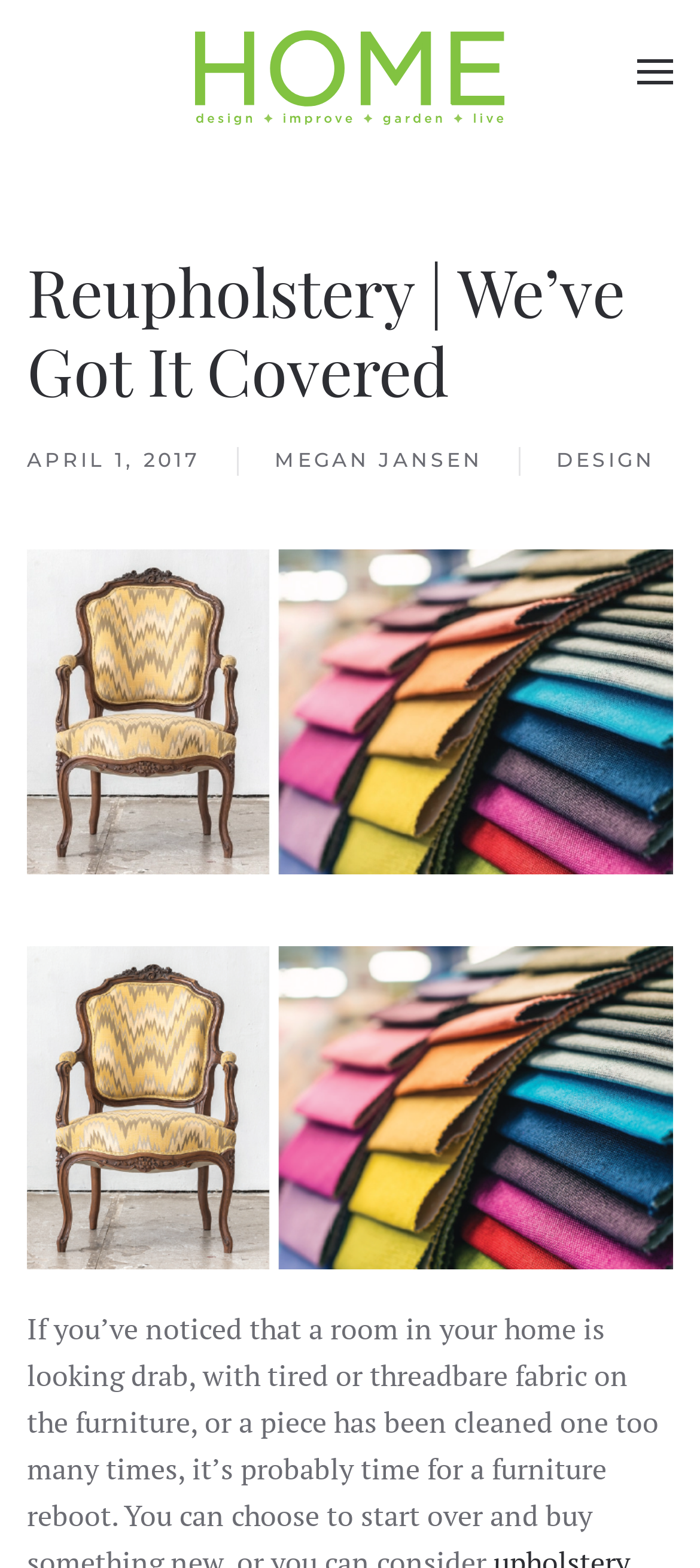Please locate and generate the primary heading on this webpage.

Reupholstery | We’ve Got It Covered